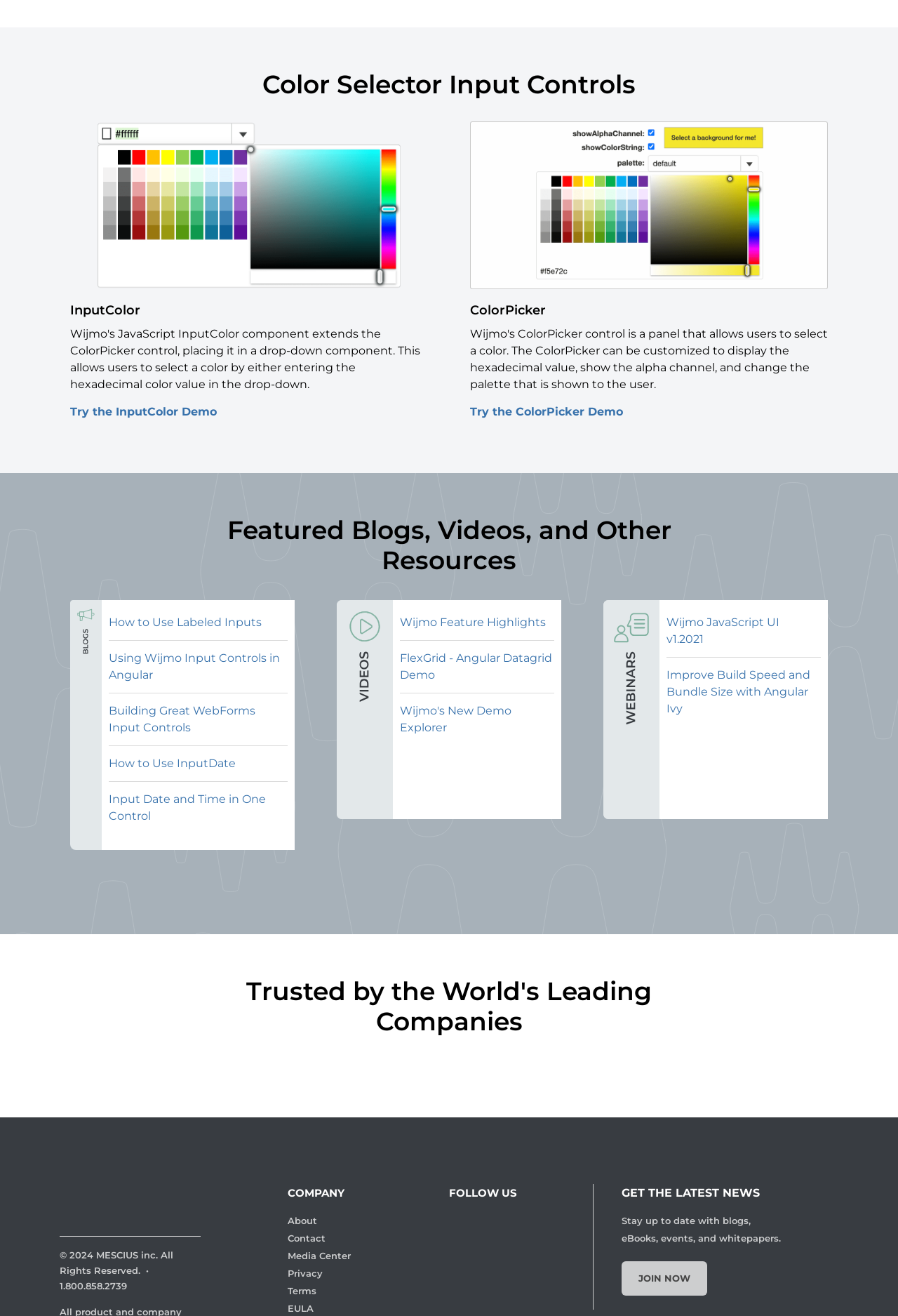Please answer the following query using a single word or phrase: 
How many tables are there on the webpage?

3